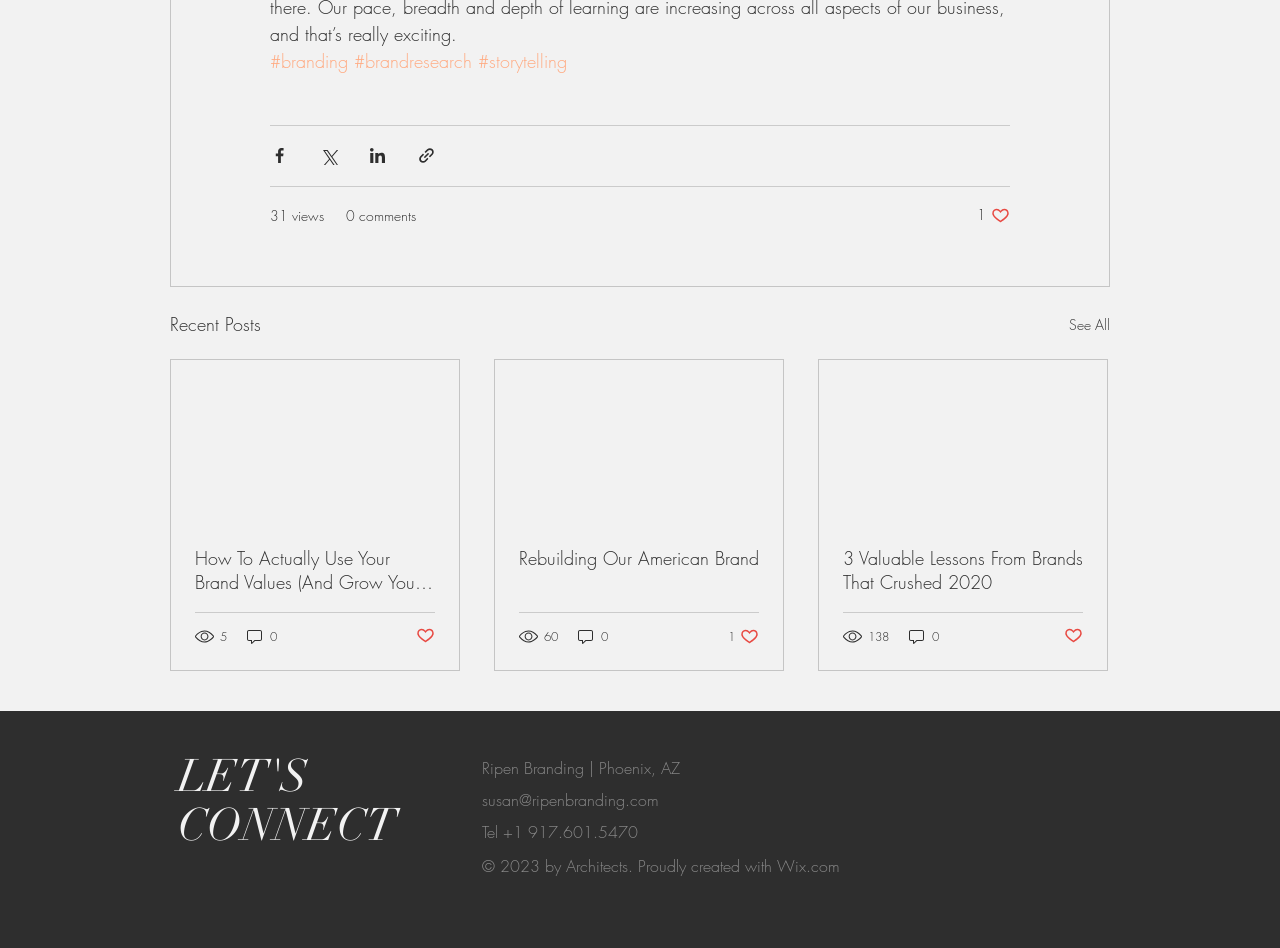Identify the bounding box coordinates for the region of the element that should be clicked to carry out the instruction: "Check the MOST POPULAR section". The bounding box coordinates should be four float numbers between 0 and 1, i.e., [left, top, right, bottom].

None